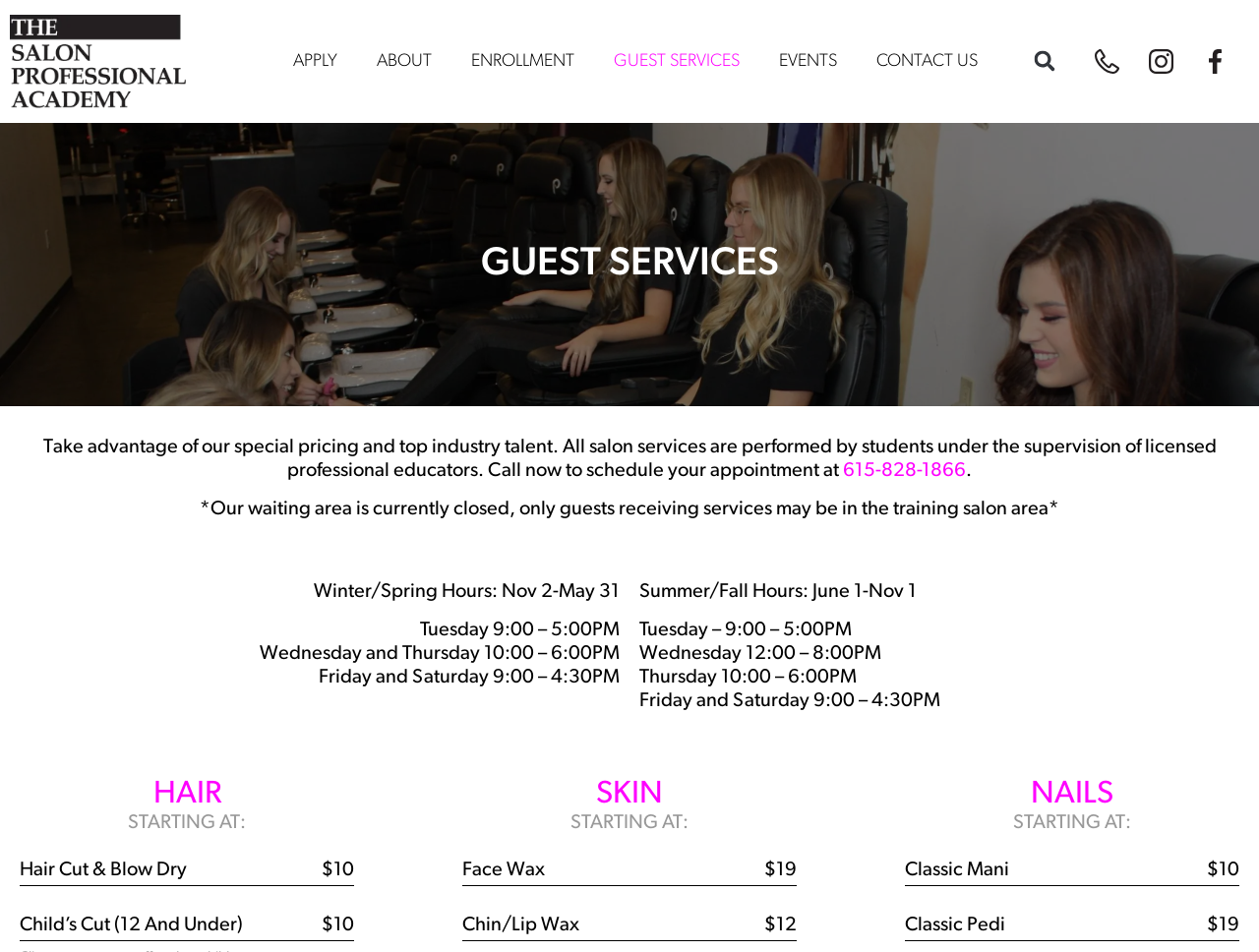Can you look at the image and give a comprehensive answer to the question:
What is the phone number to schedule an appointment?

The phone number to schedule an appointment is 615-828-1866, which is provided as a link in the webpage, allowing users to easily call and book an appointment.